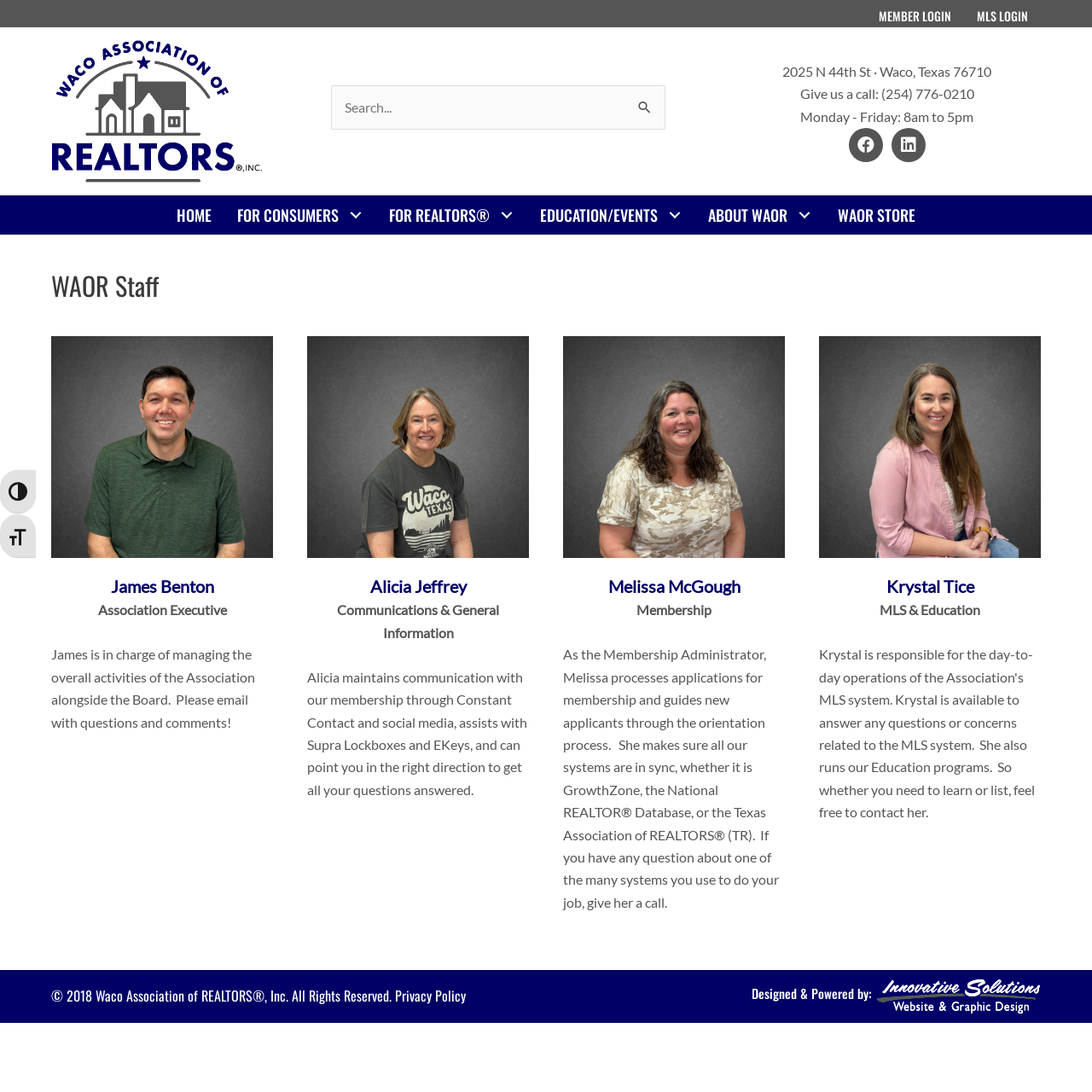Identify the bounding box coordinates of the part that should be clicked to carry out this instruction: "Check Facebook page".

[0.777, 0.117, 0.809, 0.148]